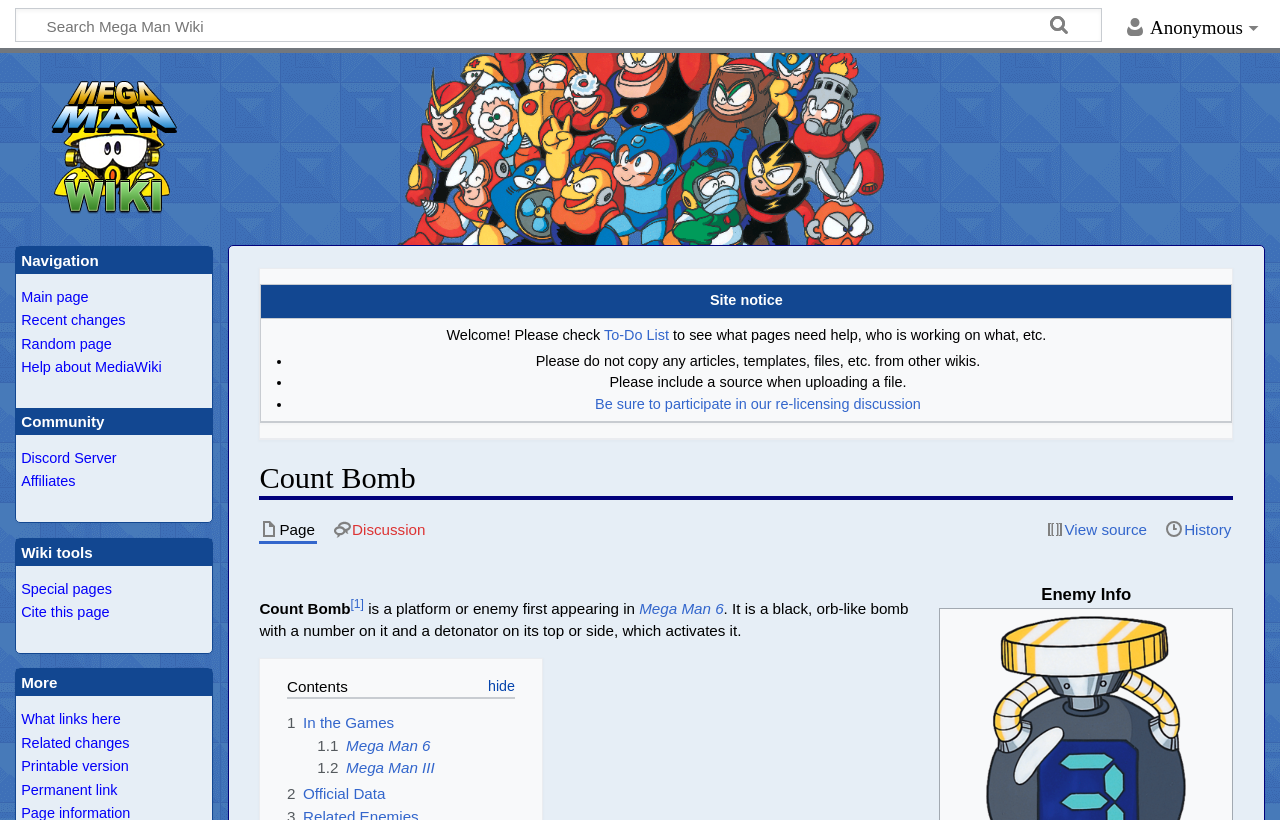What is the purpose of the detonator on the Count Bomb?
Respond to the question with a single word or phrase according to the image.

Activates it